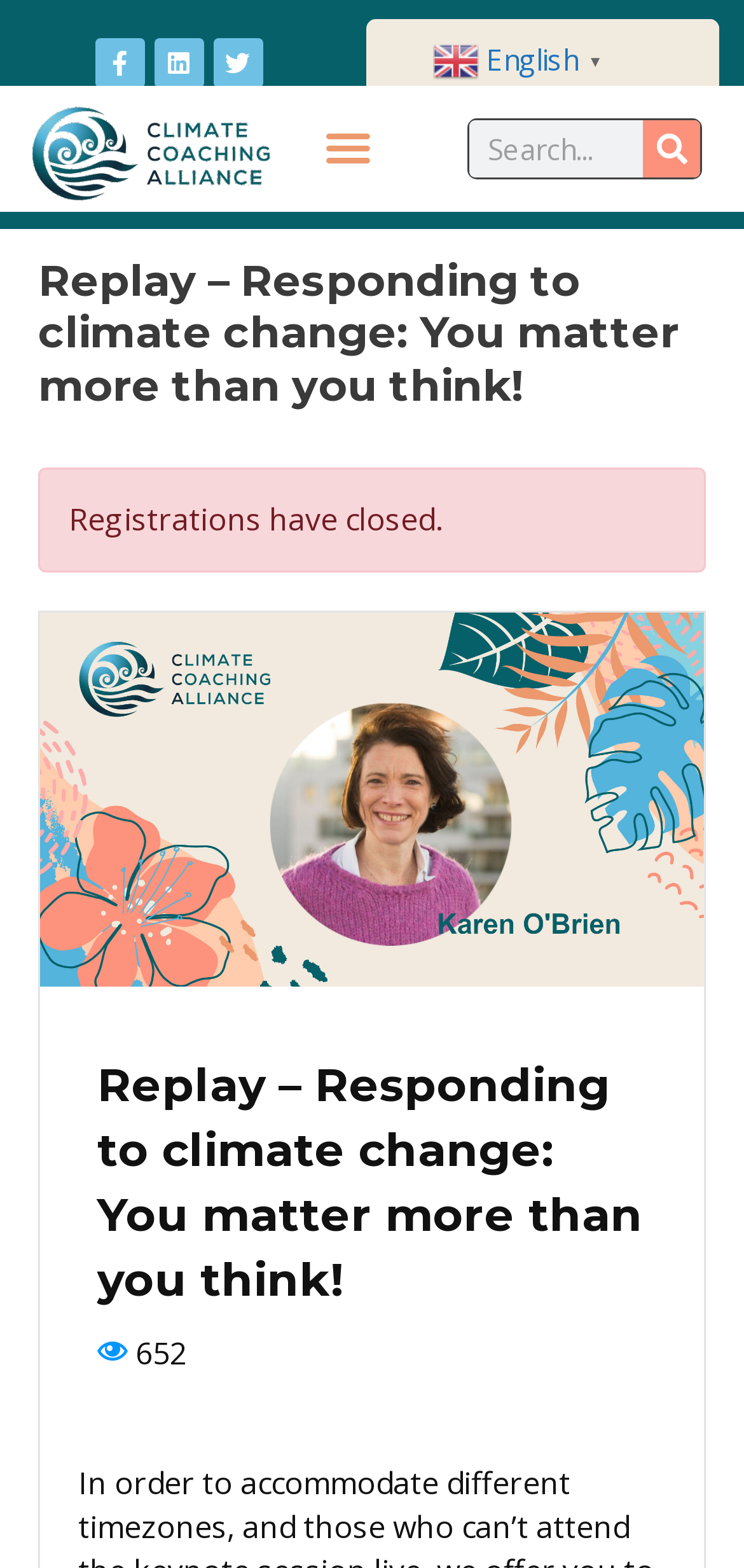What social media platforms are available?
Can you provide an in-depth and detailed response to the question?

I found three social media links at the top of the webpage, which are Facebook, LinkedIn, and Twitter, indicated by their respective icons.